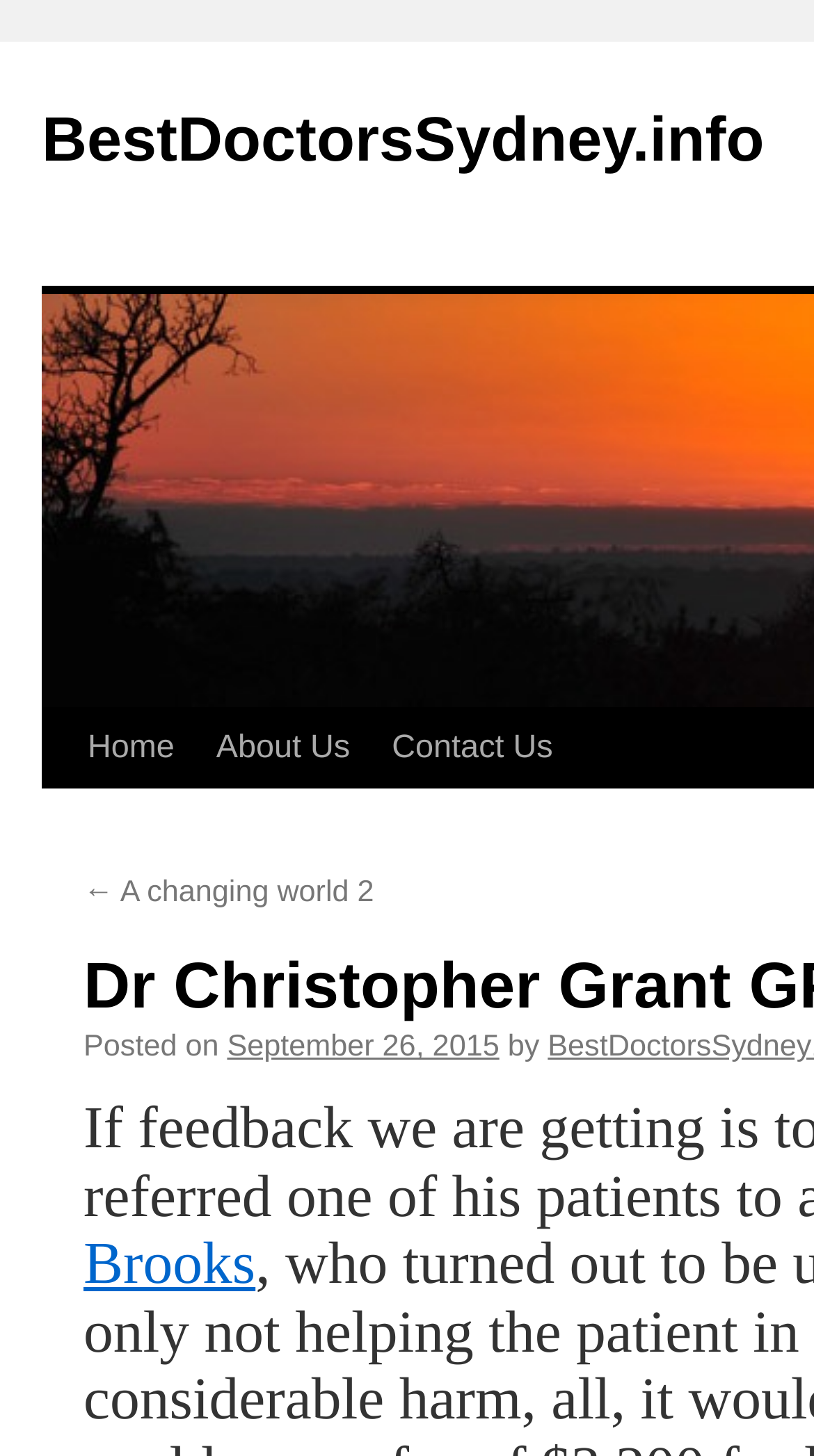Provide your answer in one word or a succinct phrase for the question: 
What is the date of the latest article?

September 26, 2015